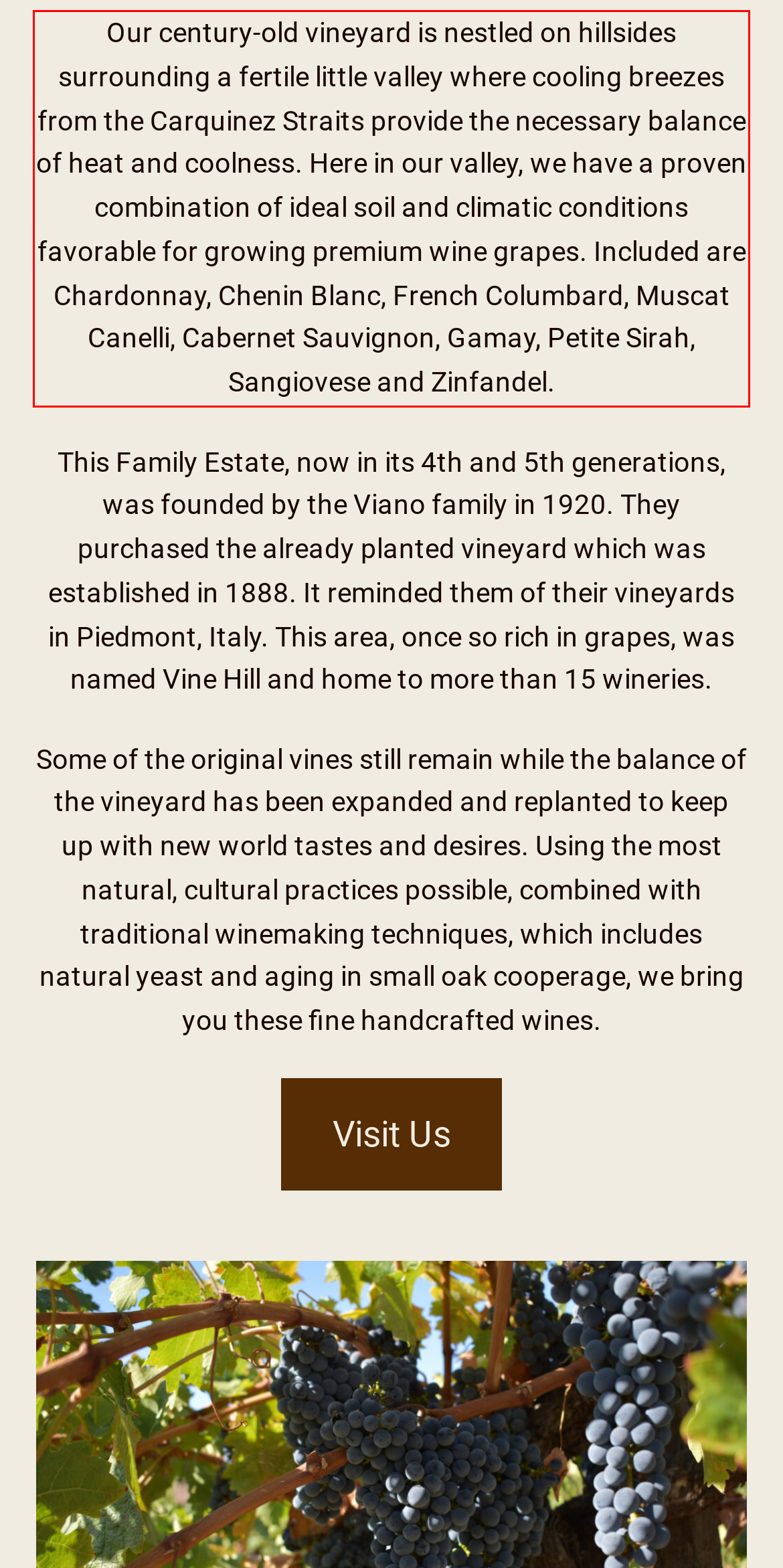You are presented with a webpage screenshot featuring a red bounding box. Perform OCR on the text inside the red bounding box and extract the content.

Our century-old vineyard is nestled on hillsides surrounding a fertile little valley where cooling breezes from the Carquinez Straits provide the necessary balance of heat and coolness. Here in our valley, we have a proven combination of ideal soil and climatic conditions favorable for growing premium wine grapes. Included are Chardonnay, Chenin Blanc, French Columbard, Muscat Canelli, Cabernet Sauvignon, Gamay, Petite Sirah, Sangiovese and Zinfandel.